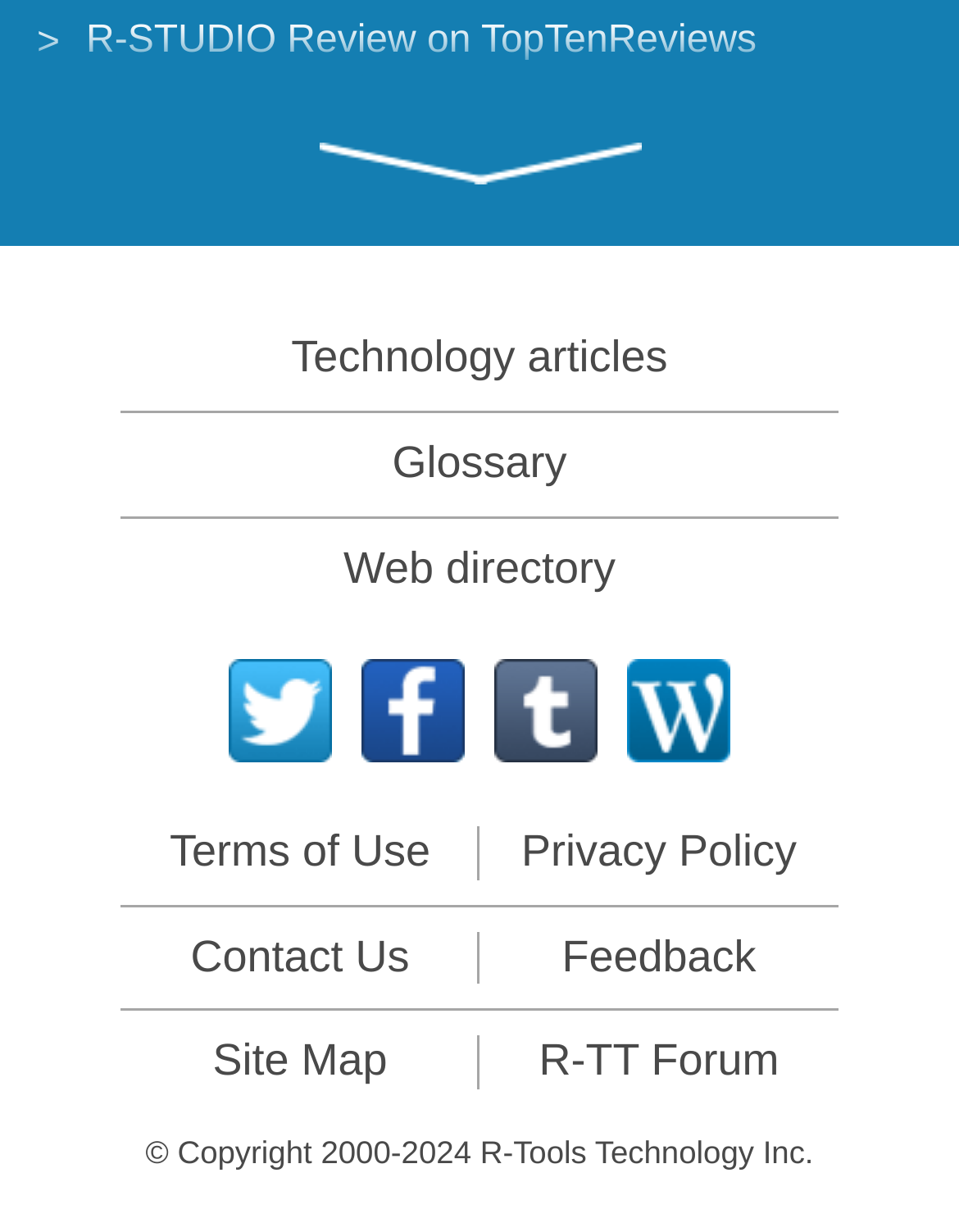Could you find the bounding box coordinates of the clickable area to complete this instruction: "Contact Us"?

[0.199, 0.756, 0.427, 0.796]